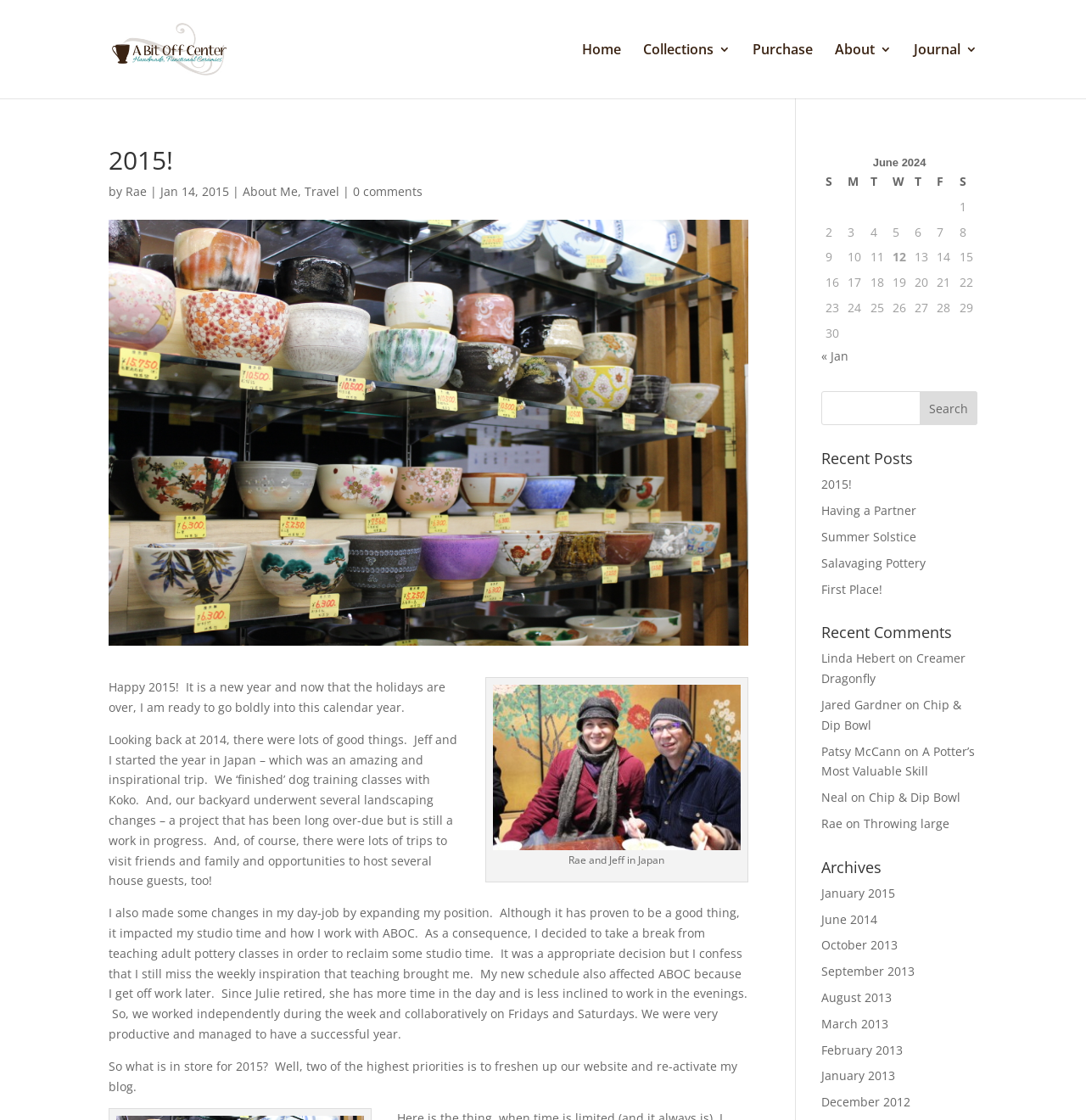Extract the bounding box for the UI element that matches this description: "About".

[0.769, 0.039, 0.821, 0.088]